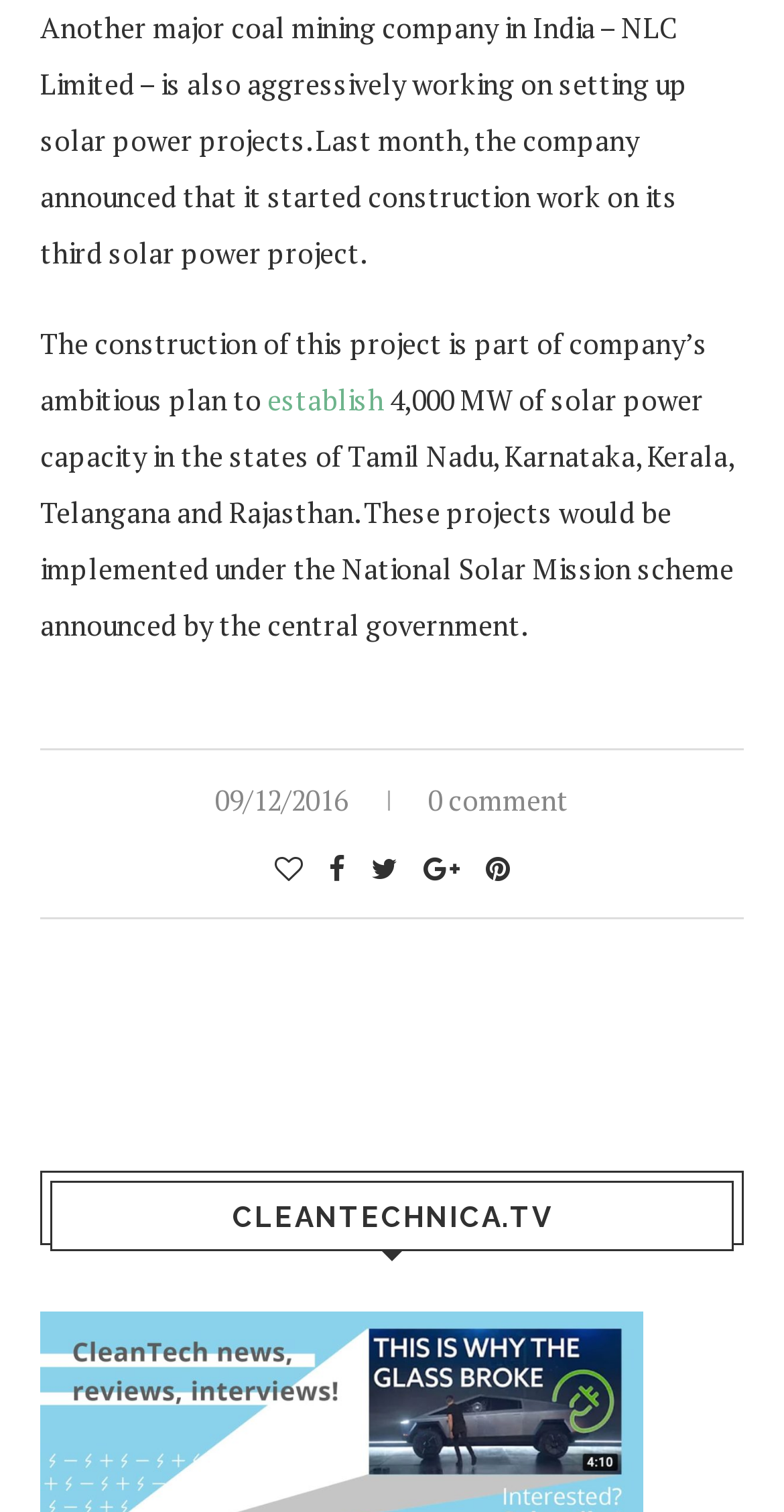Bounding box coordinates are specified in the format (top-left x, top-left y, bottom-right x, bottom-right y). All values are floating point numbers bounded between 0 and 1. Please provide the bounding box coordinate of the region this sentence describes: 0 comment

[0.546, 0.516, 0.726, 0.541]